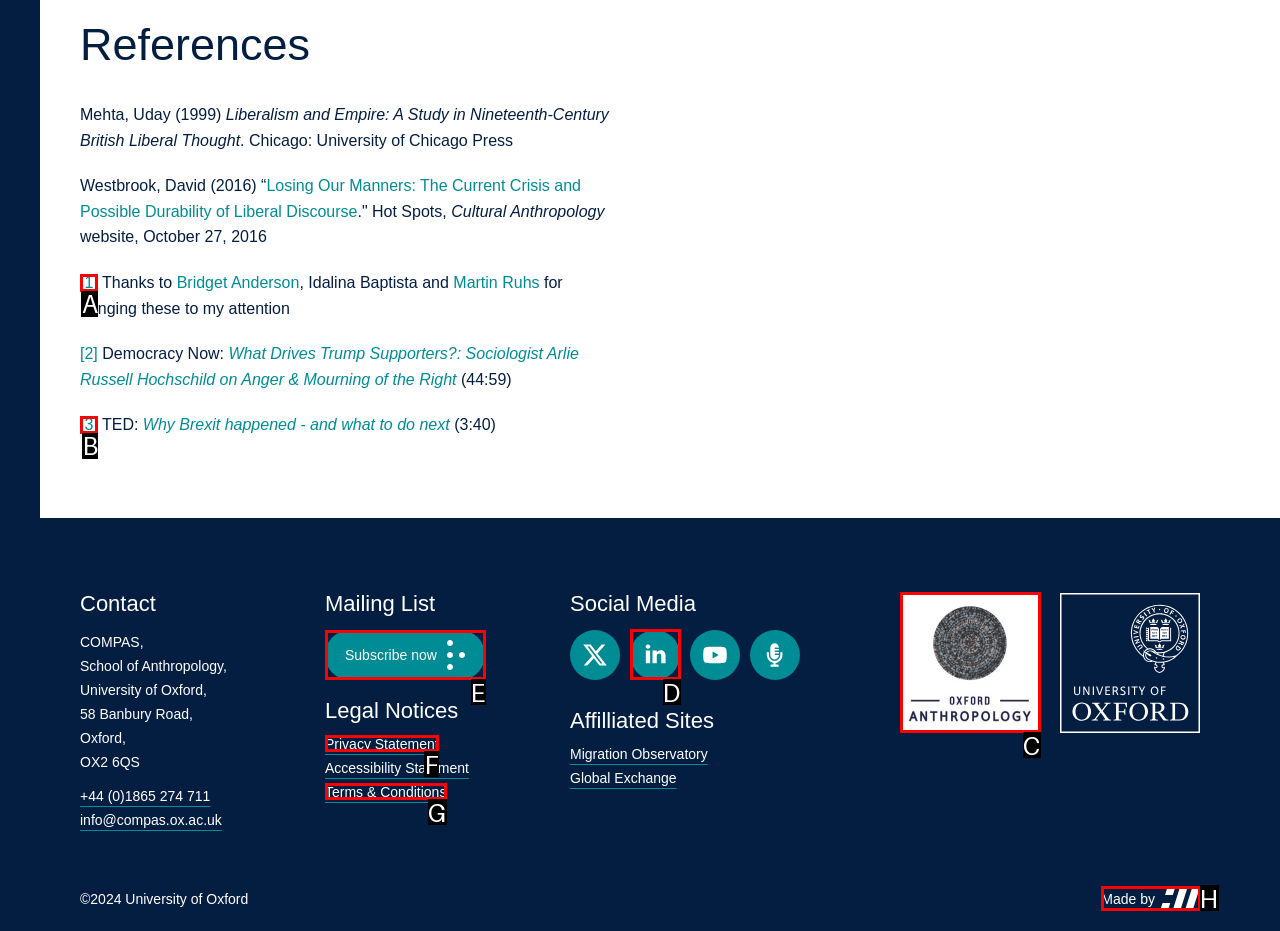Choose the UI element to click on to achieve this task: Subscribe to the mailing list. Reply with the letter representing the selected element.

E